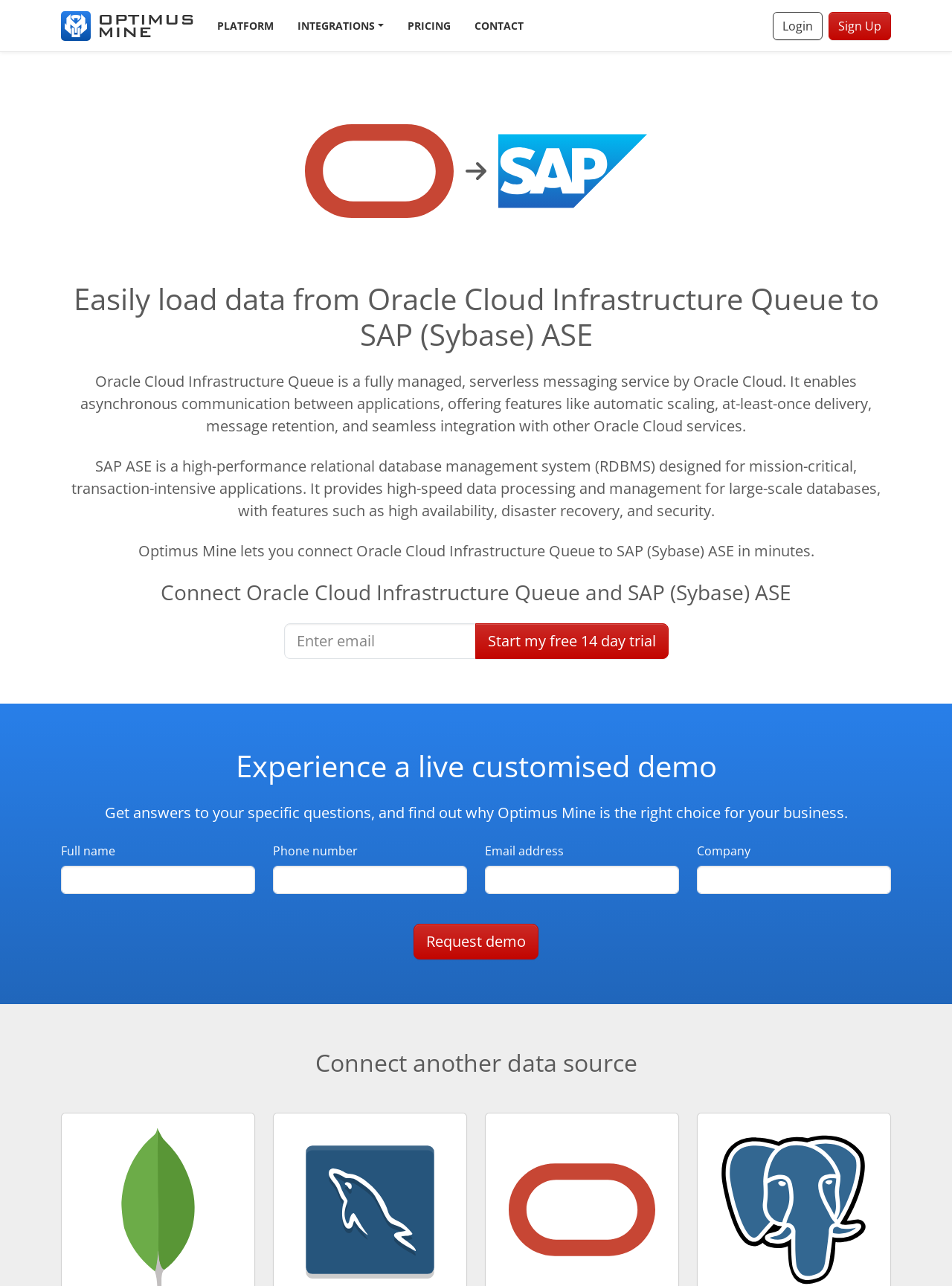From the element description Platform, predict the bounding box coordinates of the UI element. The coordinates must be specified in the format (top-left x, top-left y, bottom-right x, bottom-right y) and should be within the 0 to 1 range.

[0.216, 0.0, 0.3, 0.04]